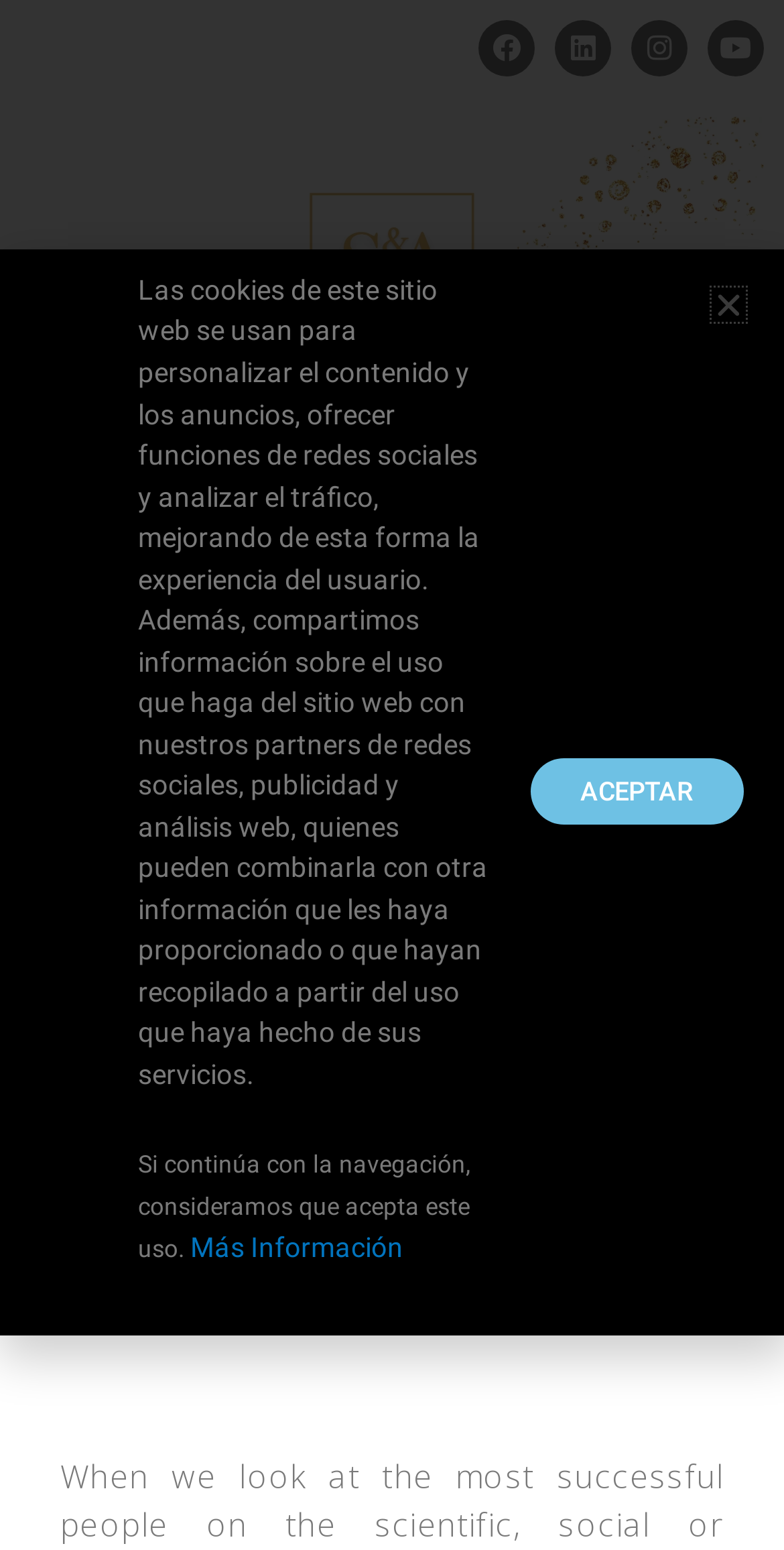Using the provided element description, identify the bounding box coordinates as (top-left x, top-left y, bottom-right x, bottom-right y). Ensure all values are between 0 and 1. Description: Instagram

[0.805, 0.013, 0.877, 0.049]